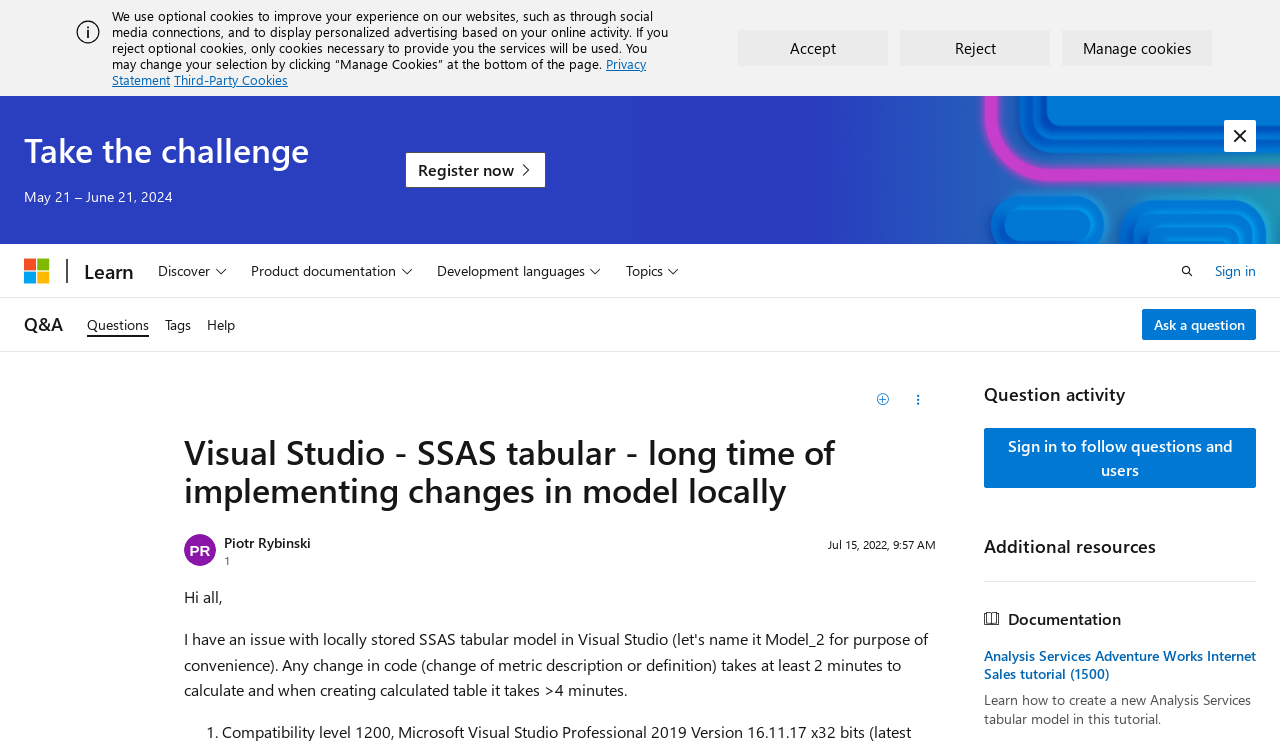Determine the bounding box coordinates of the area to click in order to meet this instruction: "View the 'Analysis Services Adventure Works Internet Sales tutorial'".

[0.769, 0.873, 0.981, 0.922]